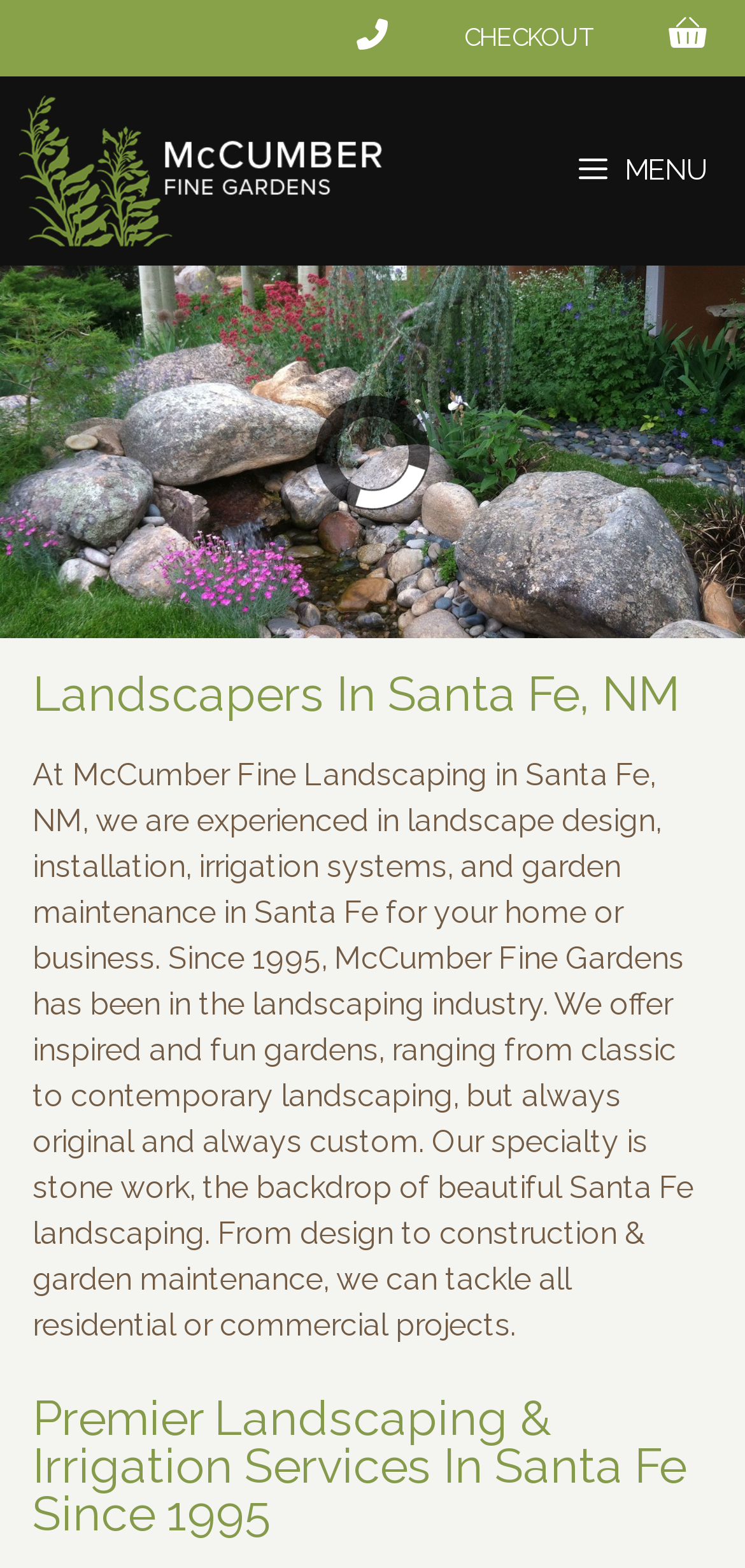What type of projects can McCumber Fine Gardens tackle?
Based on the image, give a concise answer in the form of a single word or short phrase.

residential or commercial projects